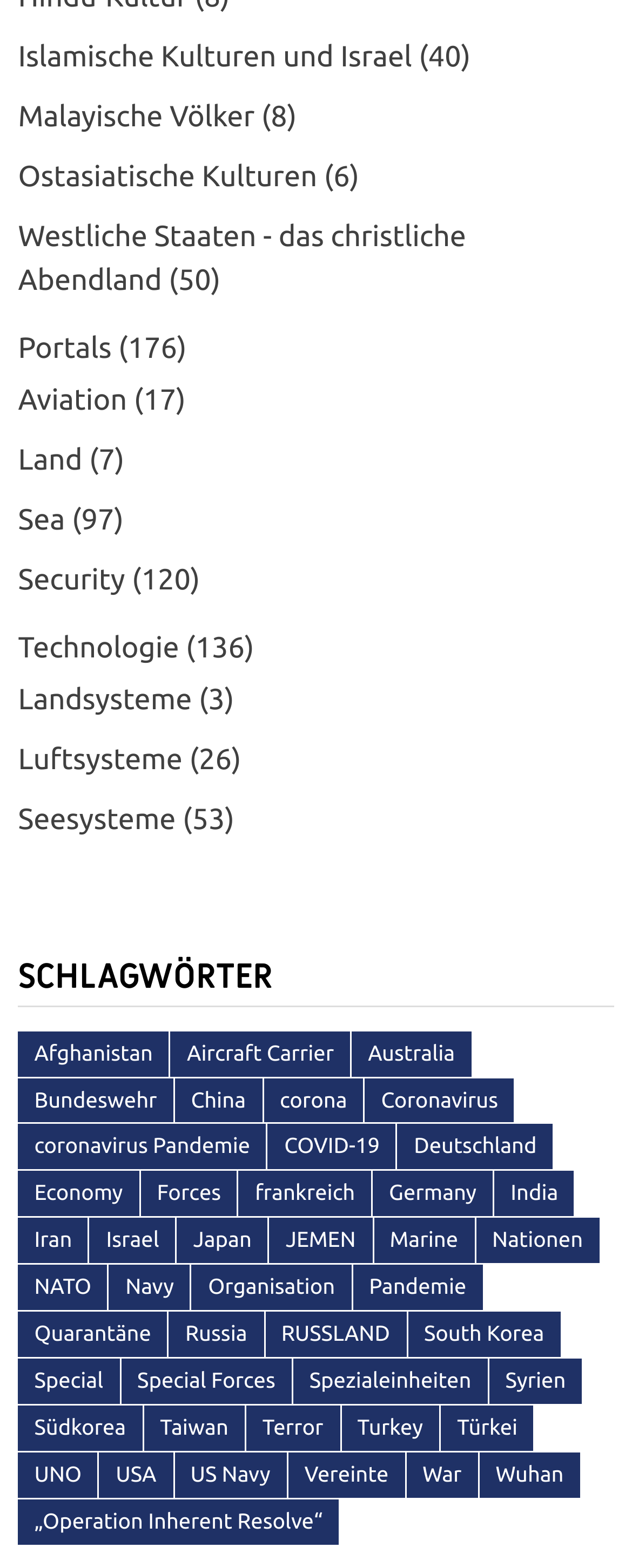Pinpoint the bounding box coordinates of the area that should be clicked to complete the following instruction: "Click on 'USA'". The coordinates must be given as four float numbers between 0 and 1, i.e., [left, top, right, bottom].

[0.157, 0.927, 0.273, 0.956]